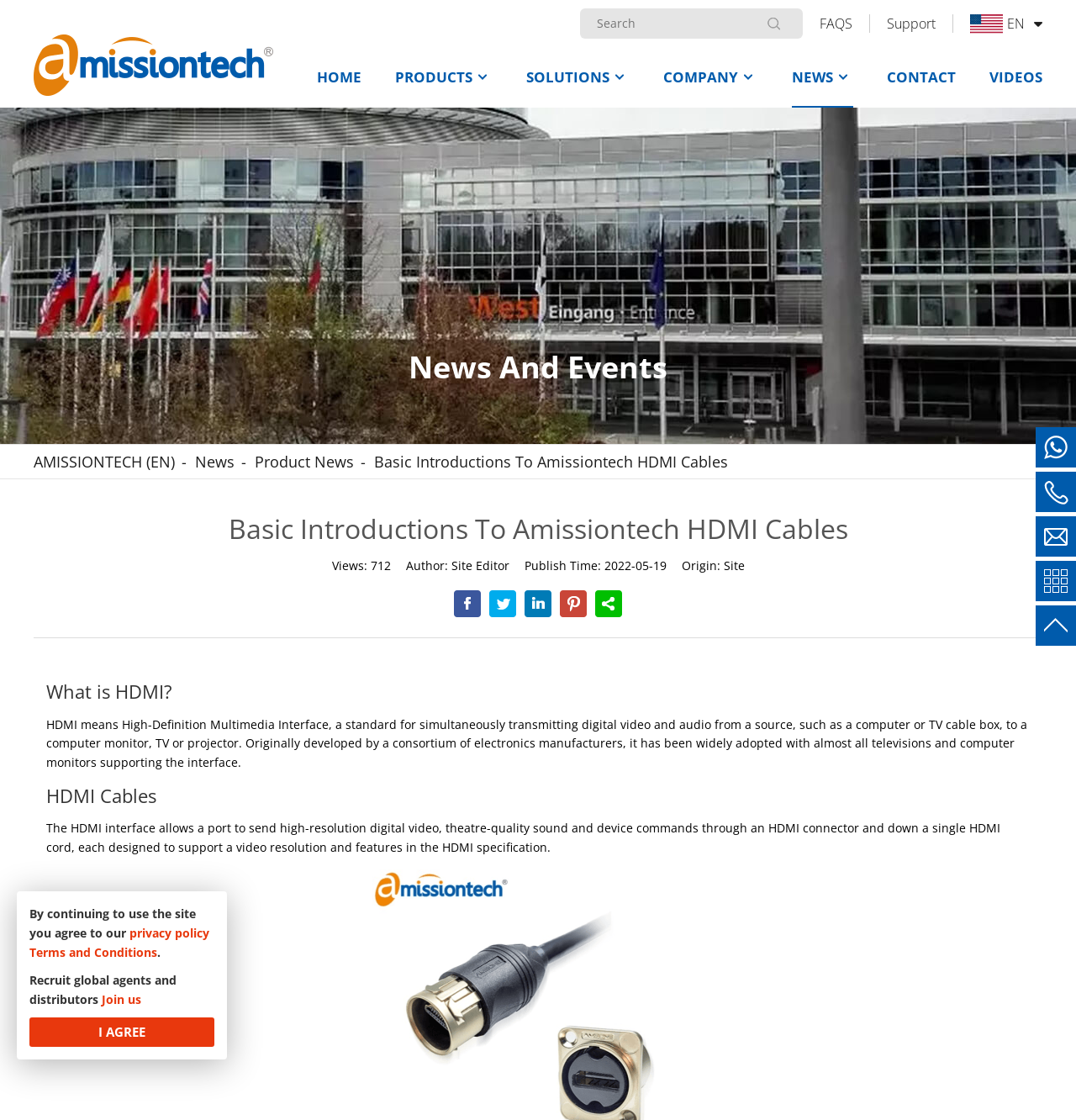Please provide a detailed answer to the question below by examining the image:
What is the main topic of this webpage?

Based on the webpage content, I can see that the main topic is about Amissiontech HDMI Cables, which is also reflected in the webpage's meta description. The webpage provides introductions and explanations about HDMI cables, their features, and specifications.